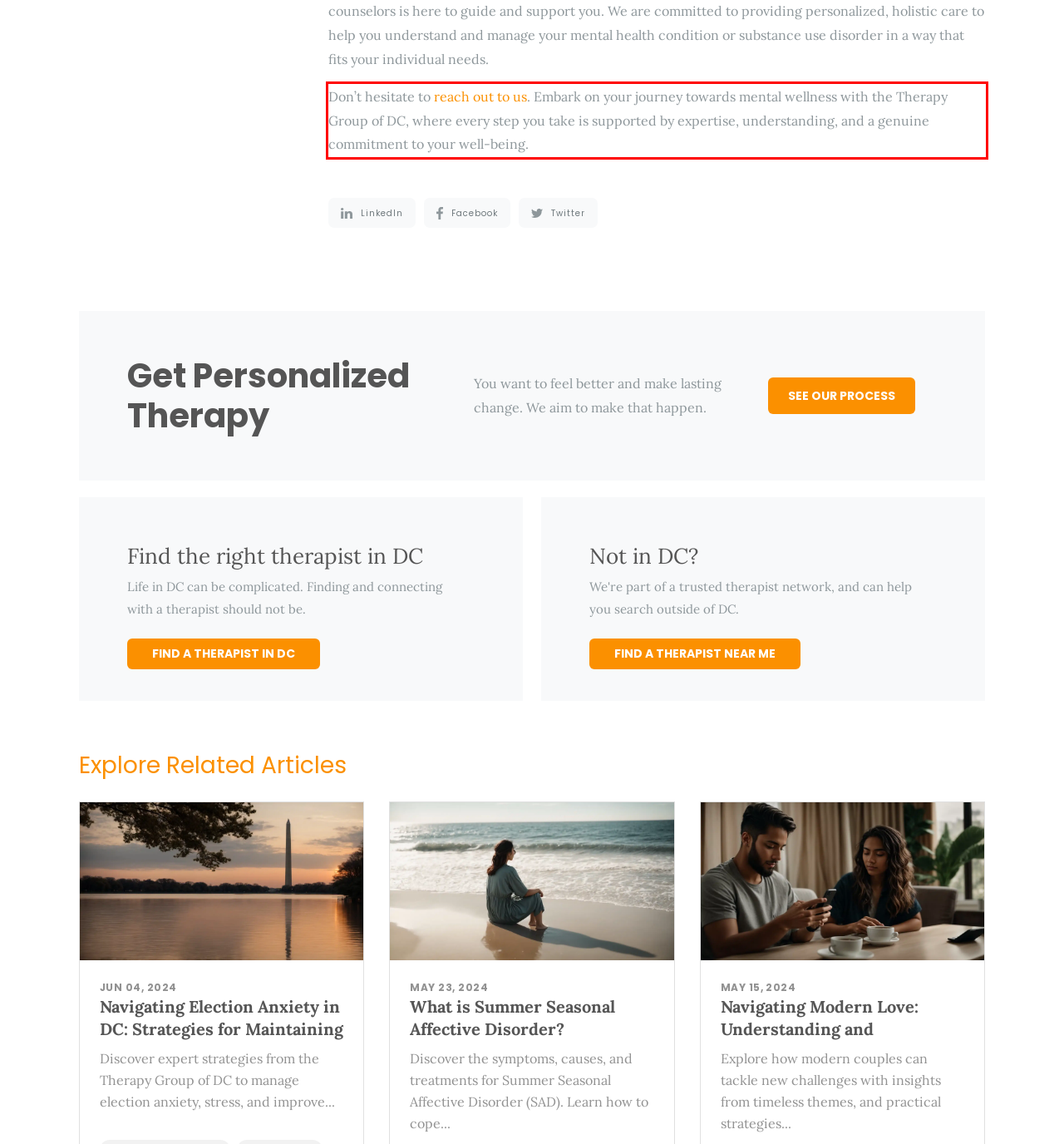From the screenshot of the webpage, locate the red bounding box and extract the text contained within that area.

Don’t hesitate to reach out to us. Embark on your journey towards mental wellness with the Therapy Group of DC, where every step you take is supported by expertise, understanding, and a genuine commitment to your well-being.